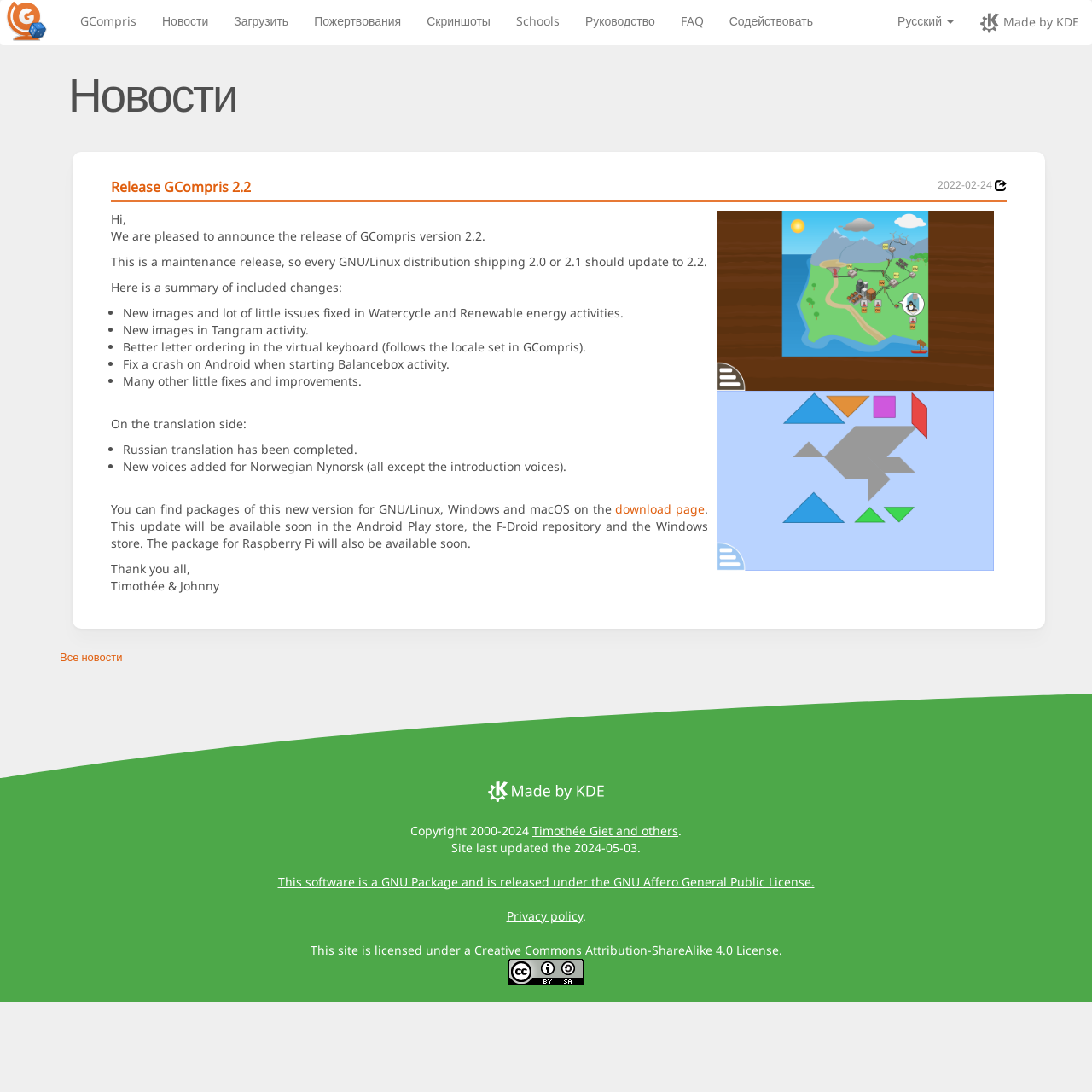Analyze the image and give a detailed response to the question:
What is the language of the completed translation?

The language of the completed translation can be found in the text 'Russian translation has been completed' which indicates that the Russian translation is complete.